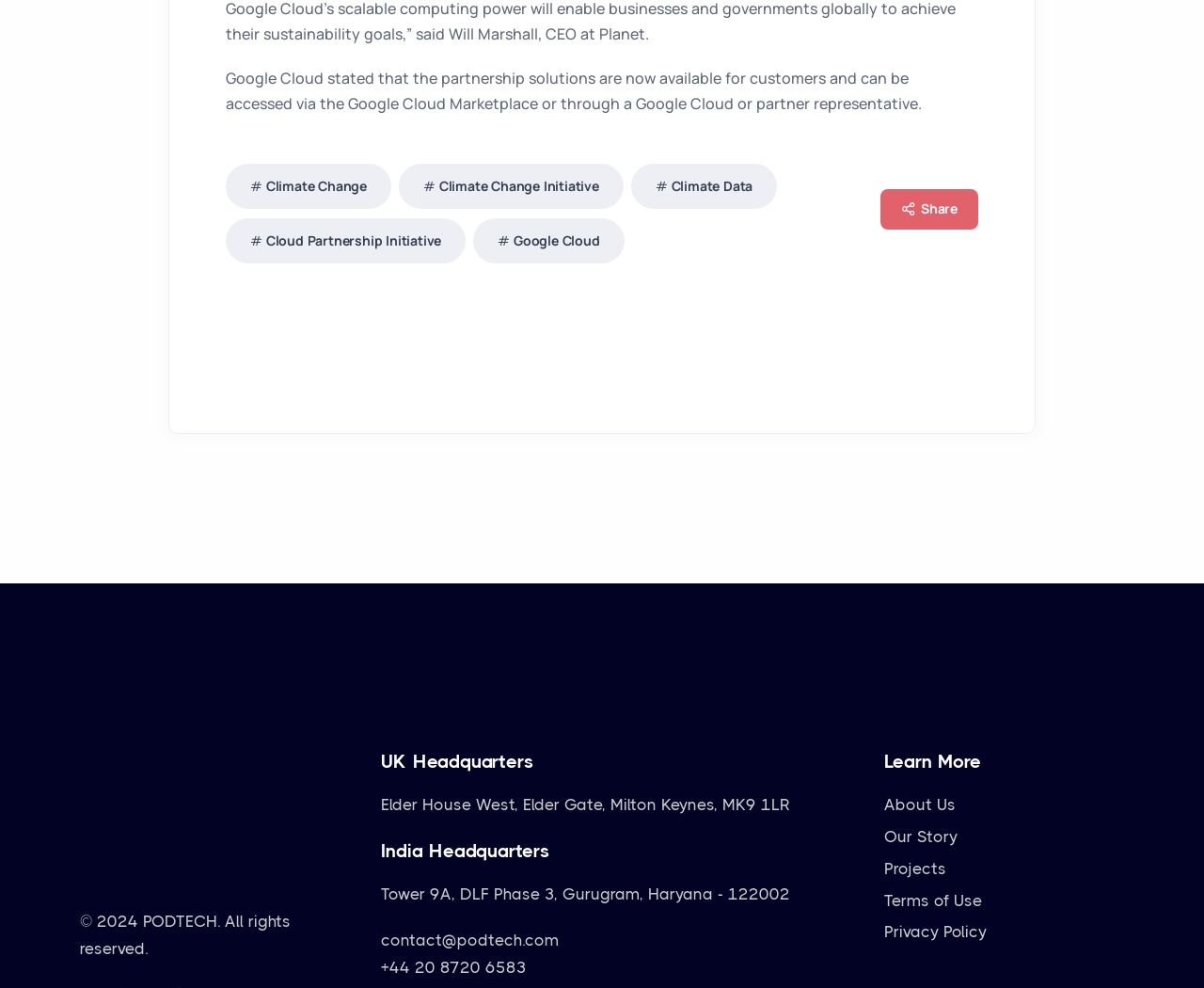Find the bounding box coordinates for the UI element whose description is: "About Us". The coordinates should be four float numbers between 0 and 1, in the format [left, top, right, bottom].

[0.734, 0.801, 0.928, 0.828]